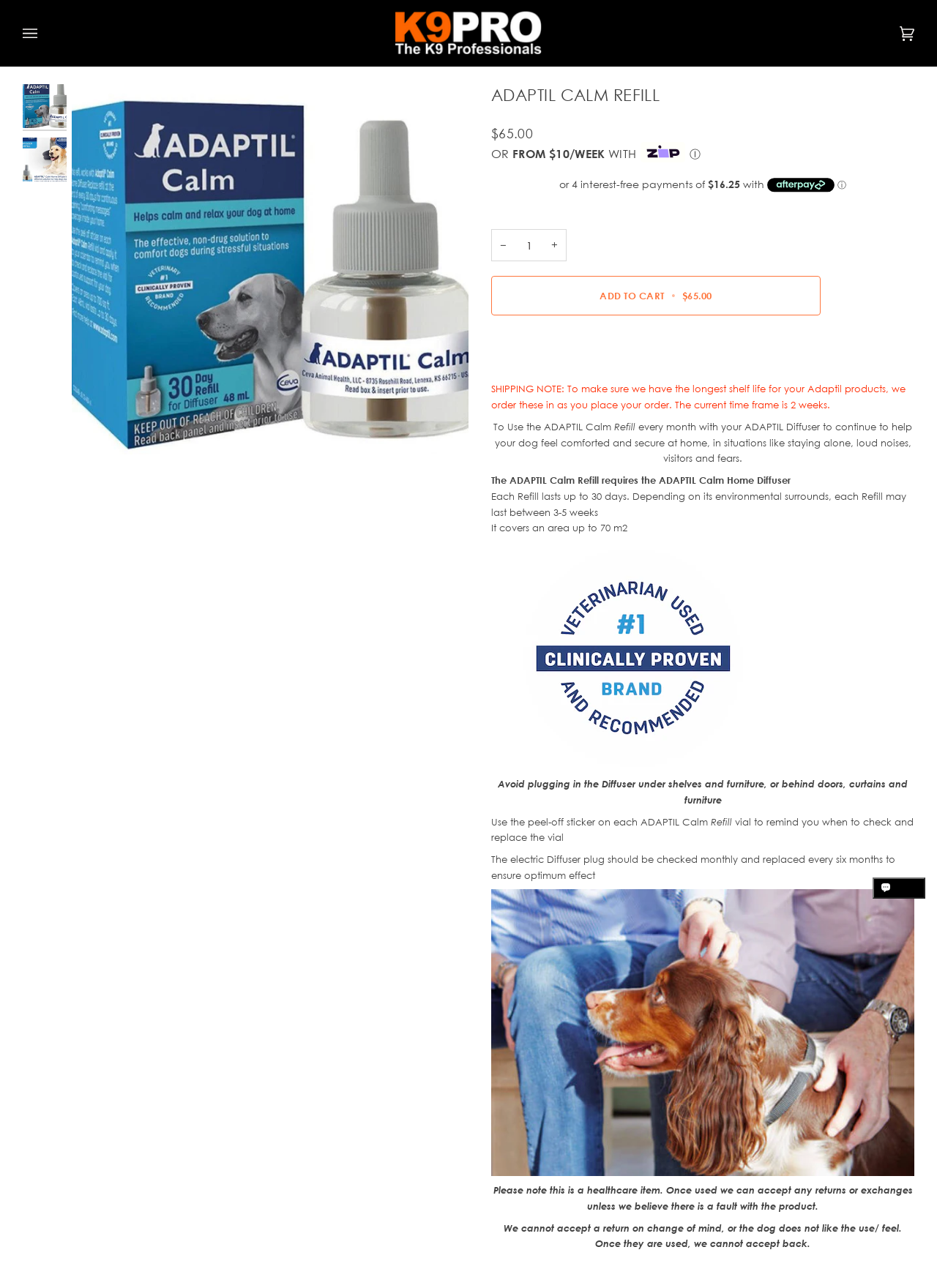Please identify the coordinates of the bounding box for the clickable region that will accomplish this instruction: "View the product image".

[0.077, 0.066, 0.5, 0.373]